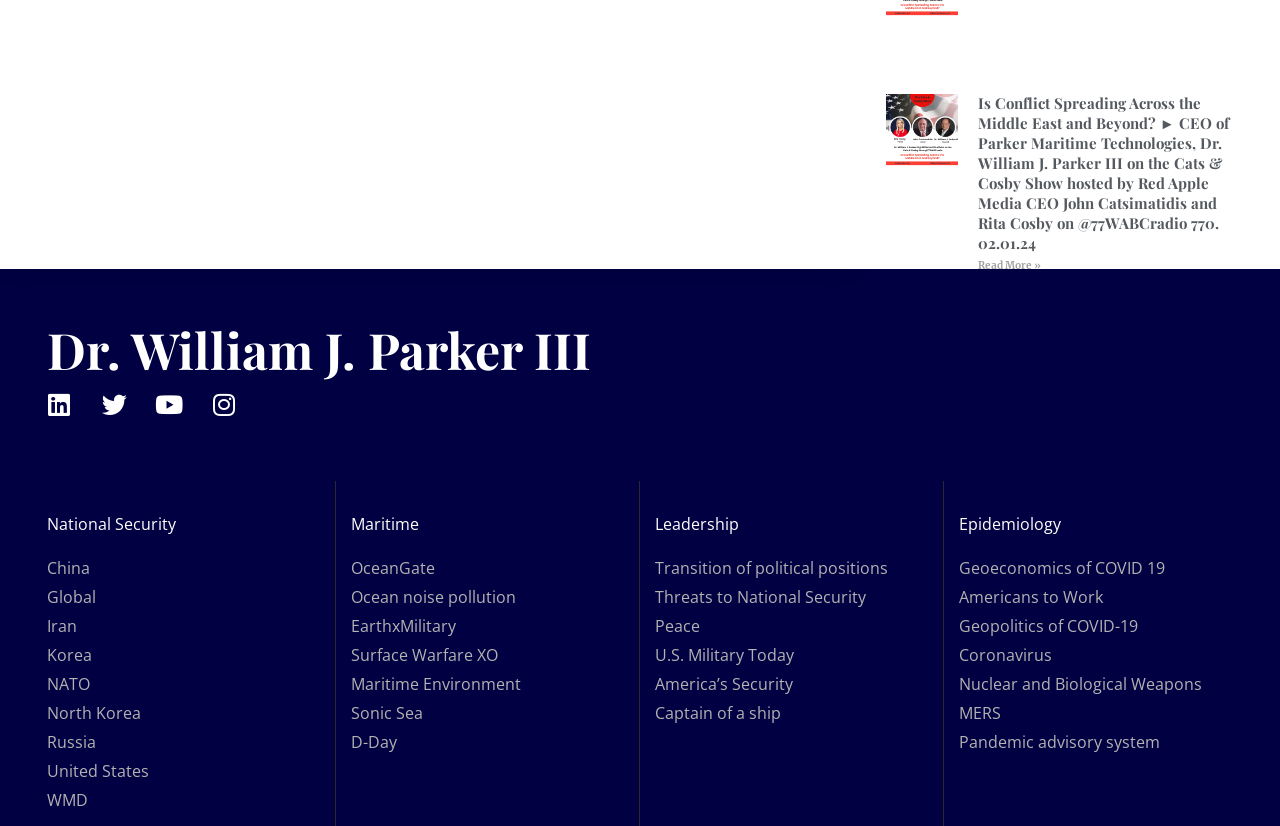Indicate the bounding box coordinates of the element that must be clicked to execute the instruction: "Learn about Maritime Environment". The coordinates should be given as four float numbers between 0 and 1, i.e., [left, top, right, bottom].

[0.274, 0.814, 0.407, 0.844]